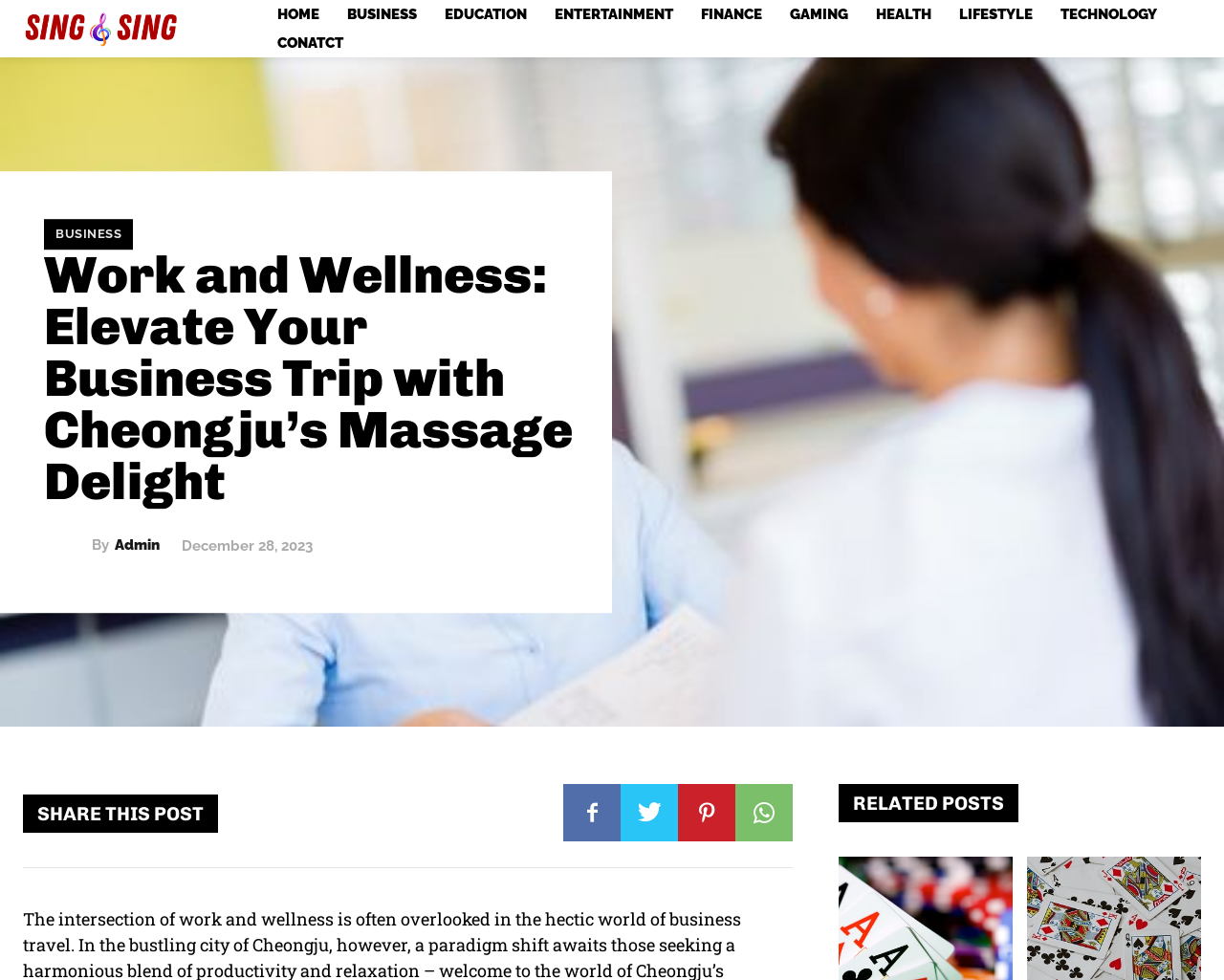Refer to the image and answer the question with as much detail as possible: What is the title of the section below the post?

The section below the post is titled 'RELATED POSTS', which likely lists posts related to the current article.